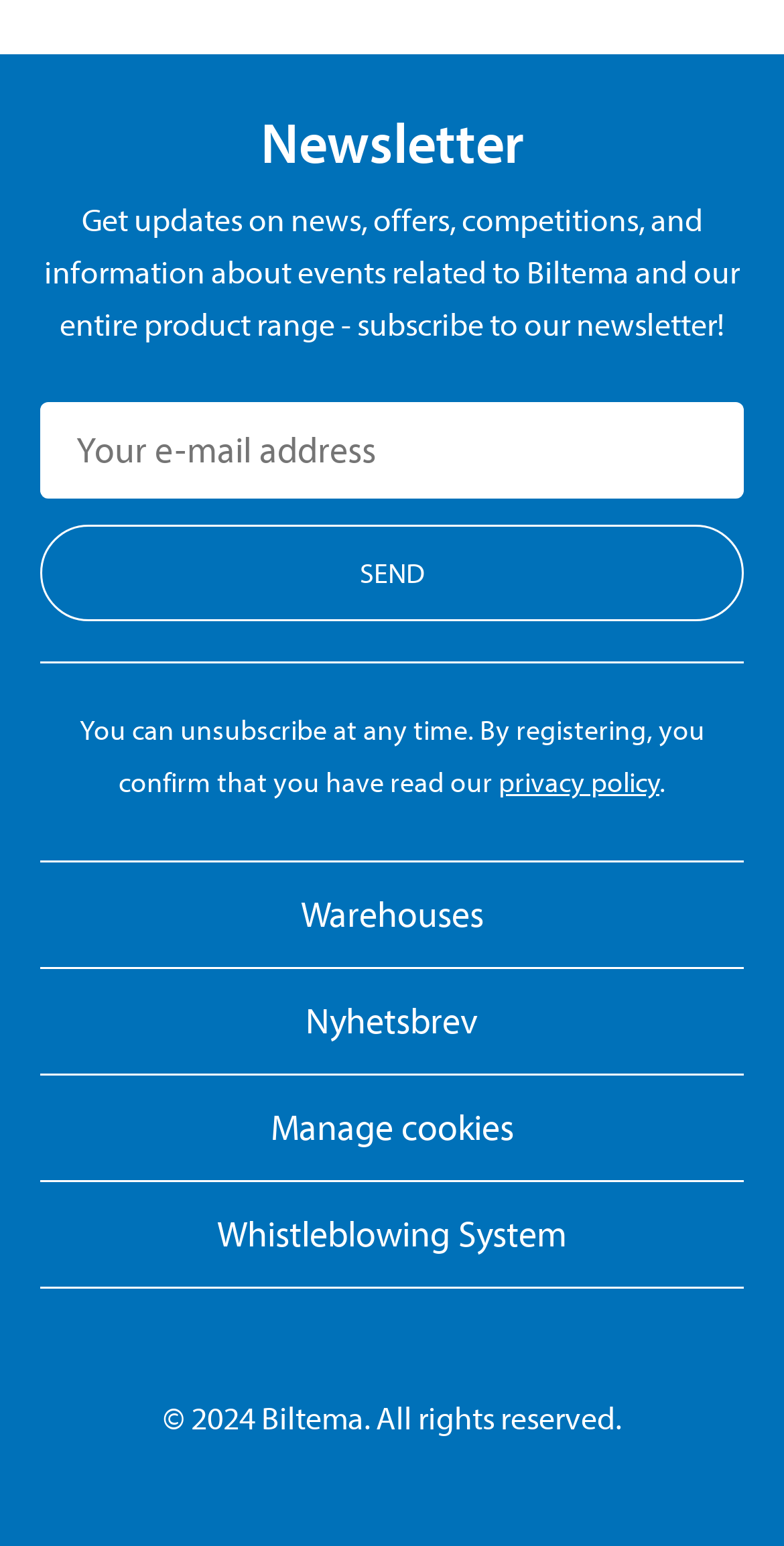Please respond to the question using a single word or phrase:
What is the policy that users confirm to have read when registering?

Privacy policy